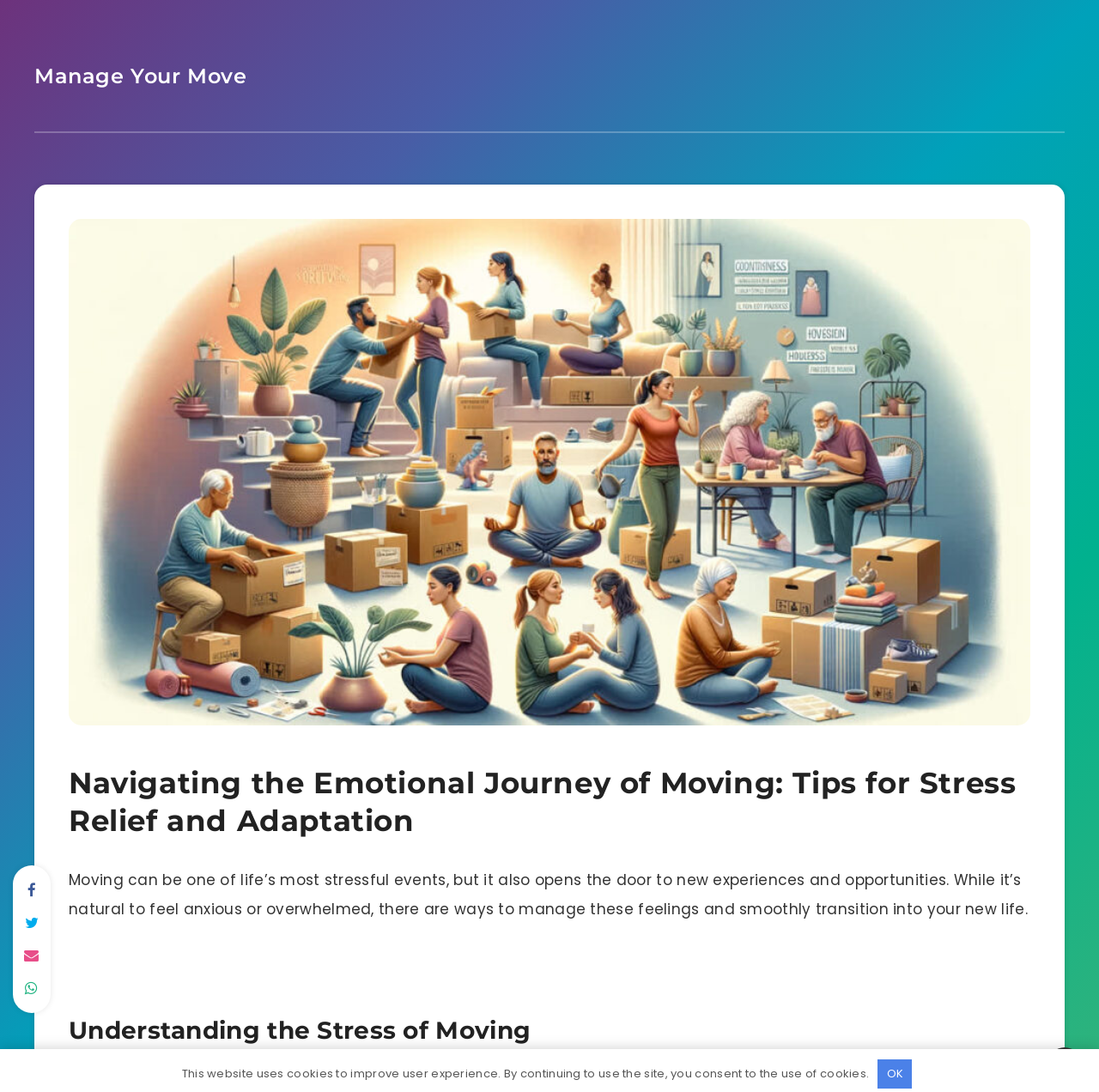Give a concise answer of one word or phrase to the question: 
What is the relationship between moving and new experiences?

Opens the door